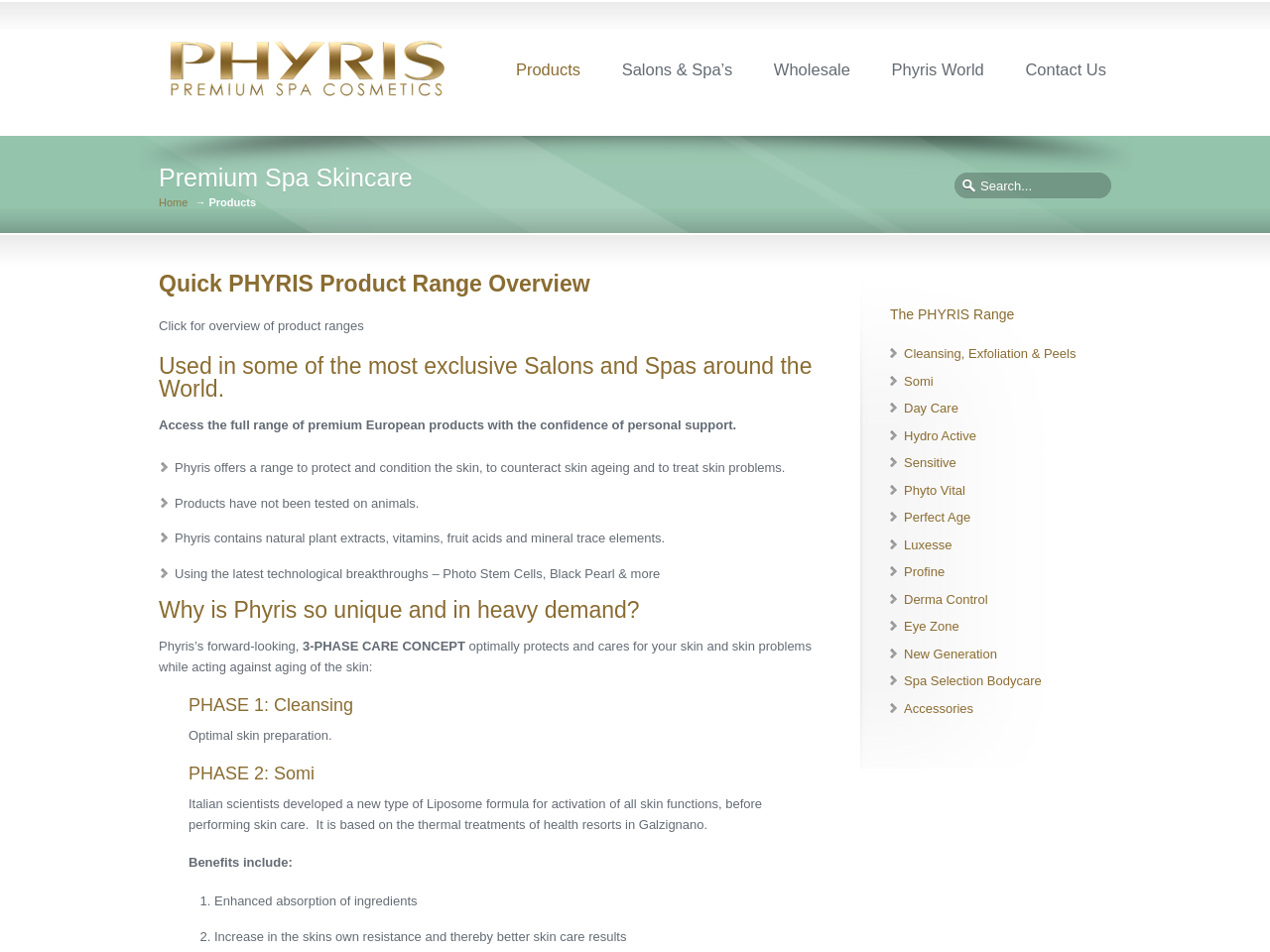Explain in detail what you observe on this webpage.

The webpage is about Phyris, a premium spa skincare brand. At the top, there is a logo image of Phyris, followed by a navigation menu with links to "Products", "Salons & Spa's", "Wholesale", "Phyris World", and "Contact Us". Below the navigation menu, there is a search bar with a placeholder text "Search...".

The main content of the page is divided into several sections. The first section has a heading "Quick PHYRIS Product Range Overview" and a brief description of the product range. Below this section, there is a heading "Used in some of the most exclusive Salons and Spas around the World." followed by a paragraph of text describing the brand's presence in exclusive salons and spas.

The next section has a heading "Why is Phyris so unique and in heavy demand?" and describes the brand's unique features, including its 3-PHASE CARE CONCEPT. This section is followed by three sub-sections, each describing a phase of the care concept: "PHASE 1: Cleansing", "PHASE 2: Somi", and "PHASE 3" (not explicitly mentioned). Each phase has a brief description and a list of benefits.

On the right side of the page, there is a list of products under the heading "The PHYRIS Range". The list includes links to various product categories, such as "Cleansing, Exfoliation & Peels", "Somi", "Day Care", and others.

Throughout the page, there are several headings, paragraphs of text, and links to different sections and product categories. The overall layout is organized and easy to navigate, with a focus on showcasing the brand's products and features.